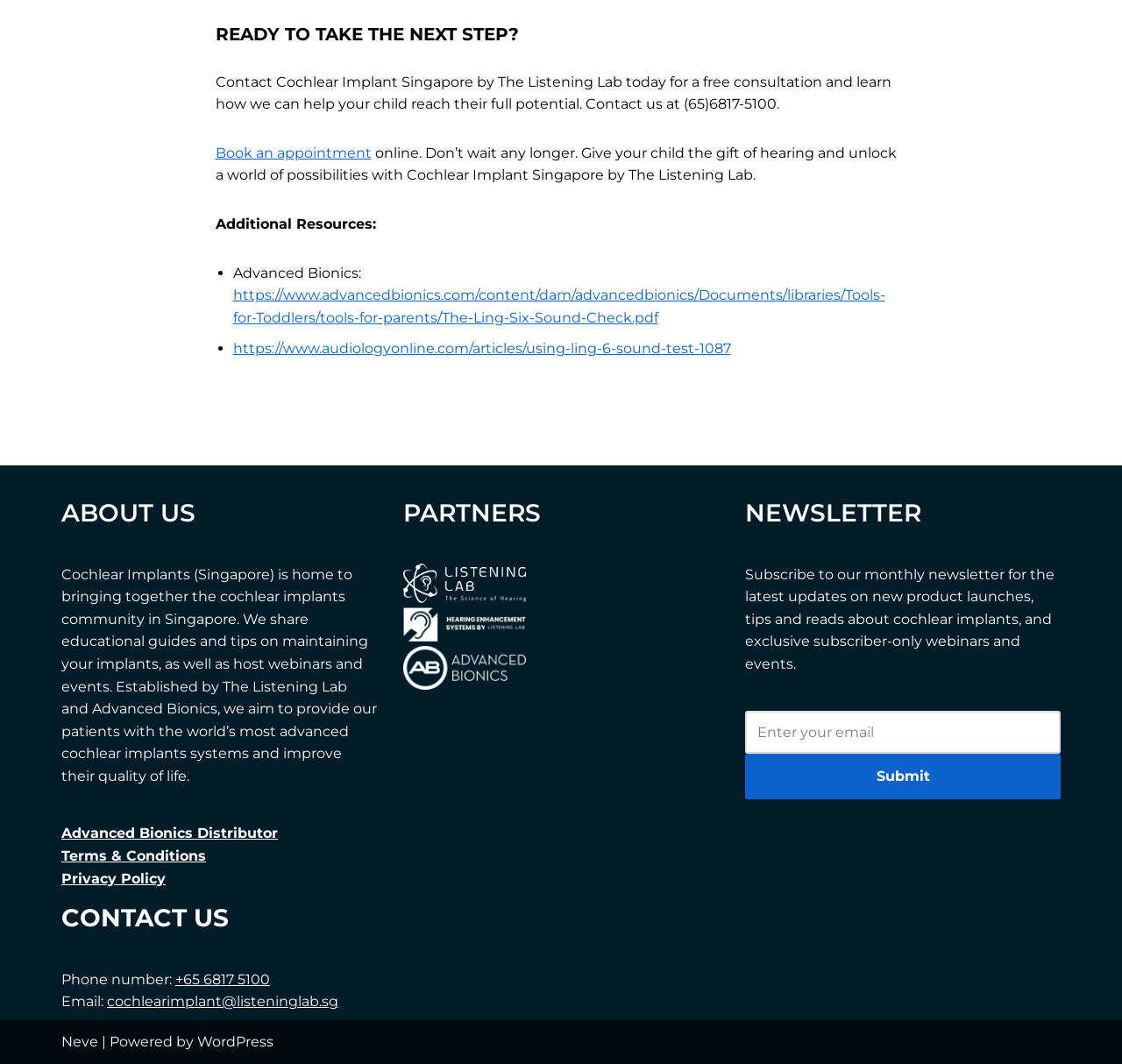Identify the bounding box coordinates of the clickable section necessary to follow the following instruction: "Book an appointment". The coordinates should be presented as four float numbers from 0 to 1, i.e., [left, top, right, bottom].

[0.192, 0.136, 0.331, 0.151]